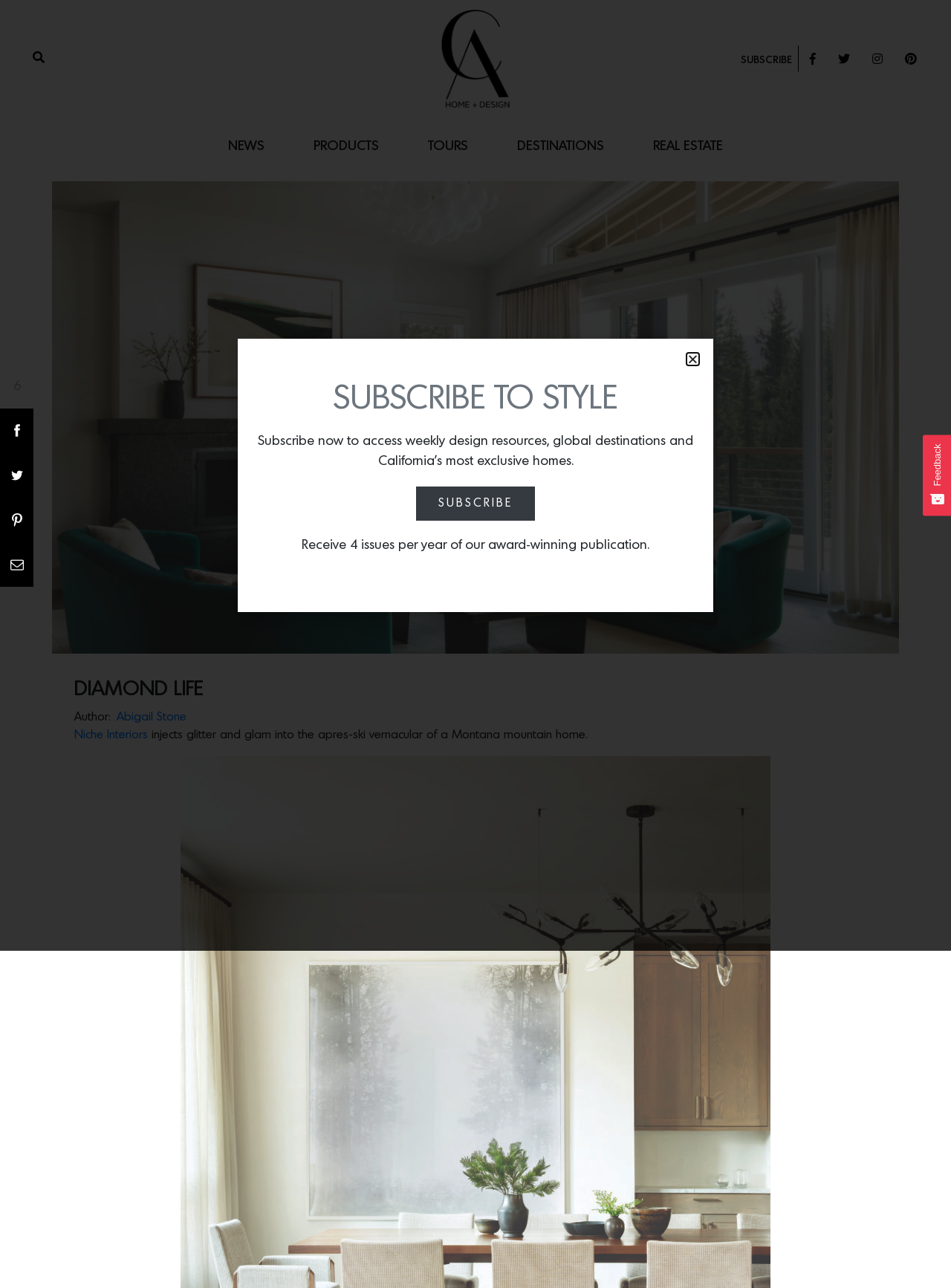What is the topic of the article?
Based on the visual, give a brief answer using one word or a short phrase.

Home design